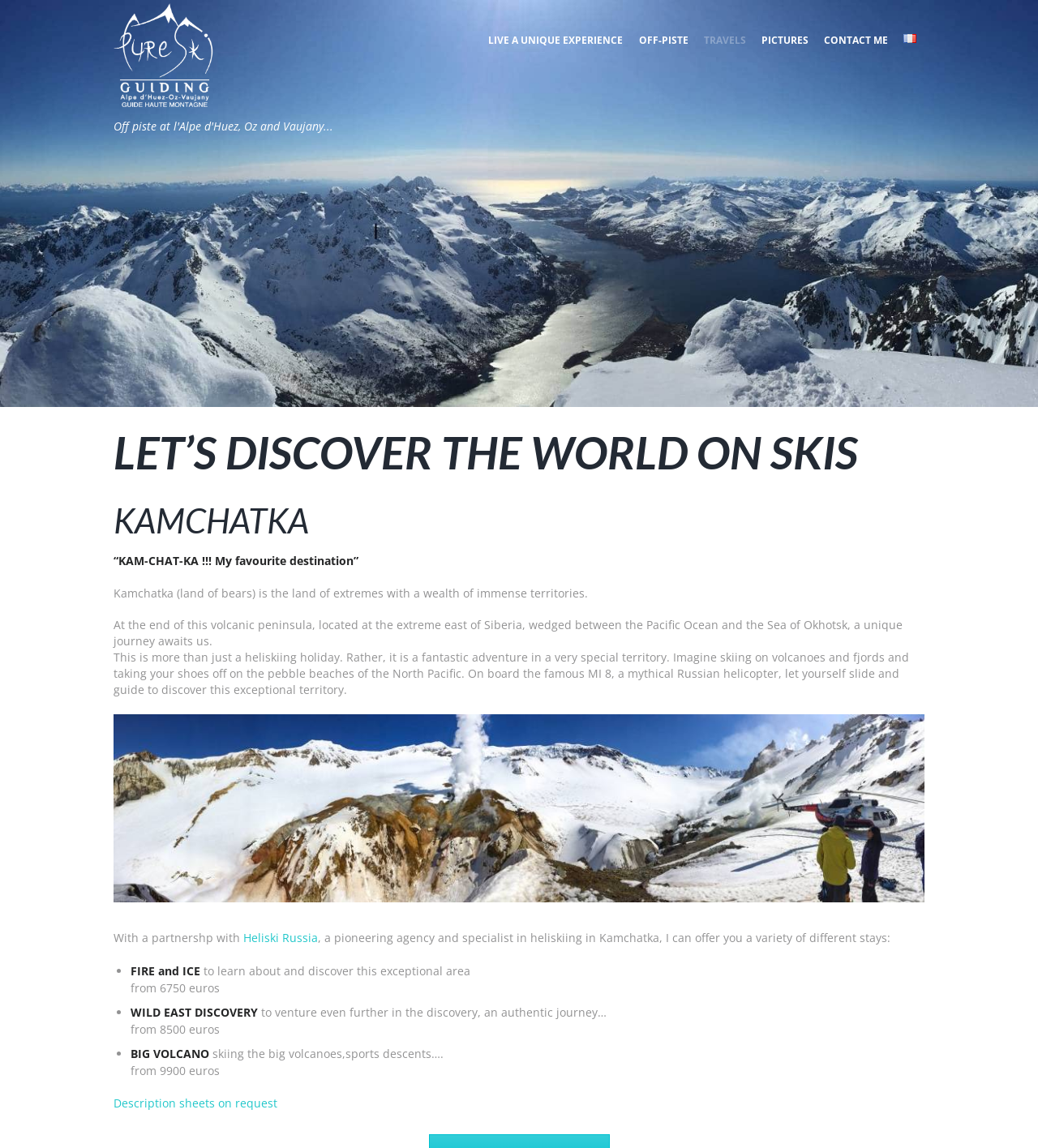Please answer the following question using a single word or phrase: 
What is the language of the link at the top right corner?

French